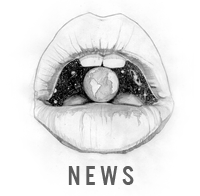Explain what is happening in the image with as much detail as possible.

The image features a striking black-and-white illustration of a pair of lips, with a stylized depiction of a planet nestled in the center, conveying a sense of global awareness and connection. Below the lips, the word "NEWS" is prominently displayed, suggesting a theme related to current events or important information. The artwork blends elements of art and communication, inviting viewers to reflect on how we engage with the world around us.